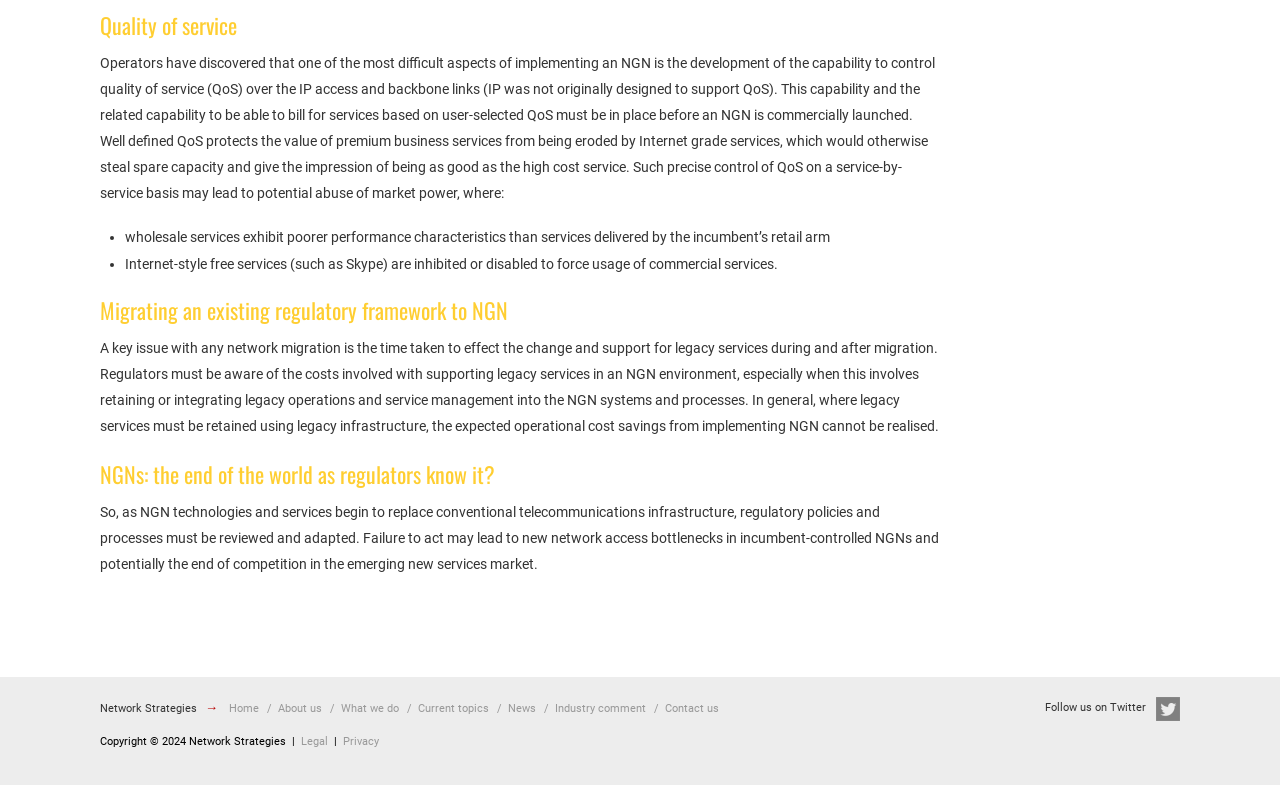Determine the bounding box coordinates for the UI element described. Format the coordinates as (top-left x, top-left y, bottom-right x, bottom-right y) and ensure all values are between 0 and 1. Element description: Network Strategies

[0.078, 0.894, 0.154, 0.911]